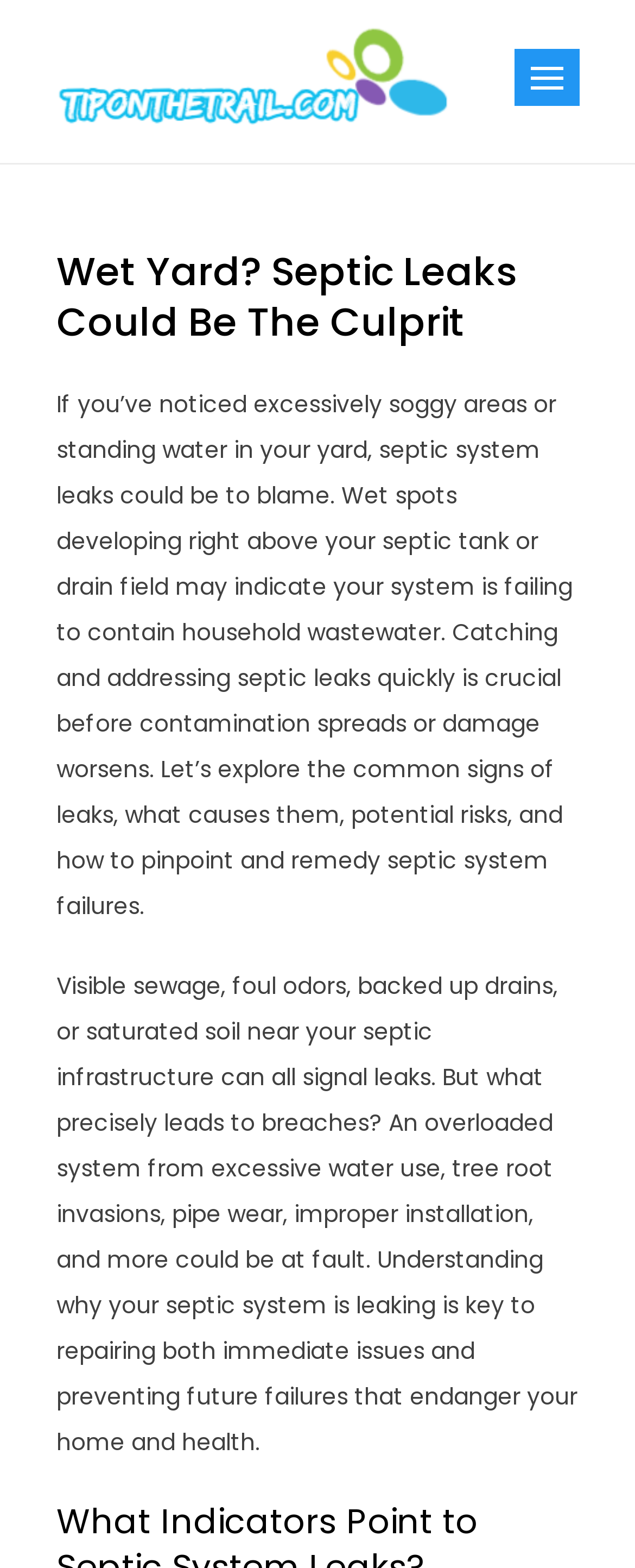Describe all the significant parts and information present on the webpage.

The webpage appears to be an article discussing septic system leaks and their causes. At the top left of the page, there is a logo image with a link, accompanied by a static text "Chic Home Decorating Ideas" to its right. Below the logo, there is a button with a header that contains the title "Wet Yard? Septic Leaks Could Be The Culprit". 

Directly below the title, there is a lengthy paragraph of text that explains the signs of septic system leaks, such as soggy areas or standing water in the yard, and the importance of addressing these issues quickly. This paragraph is positioned at the top center of the page.

Following this, there is another paragraph of text that discusses the causes of septic system leaks, including overloaded systems, tree root invasions, and improper installation. This paragraph is located below the first one, taking up a significant portion of the page's center.

There are no other UI elements, such as images or links, mentioned in the accessibility tree apart from the logo image at the top. The overall content of the webpage is focused on providing information about septic system leaks and their causes.